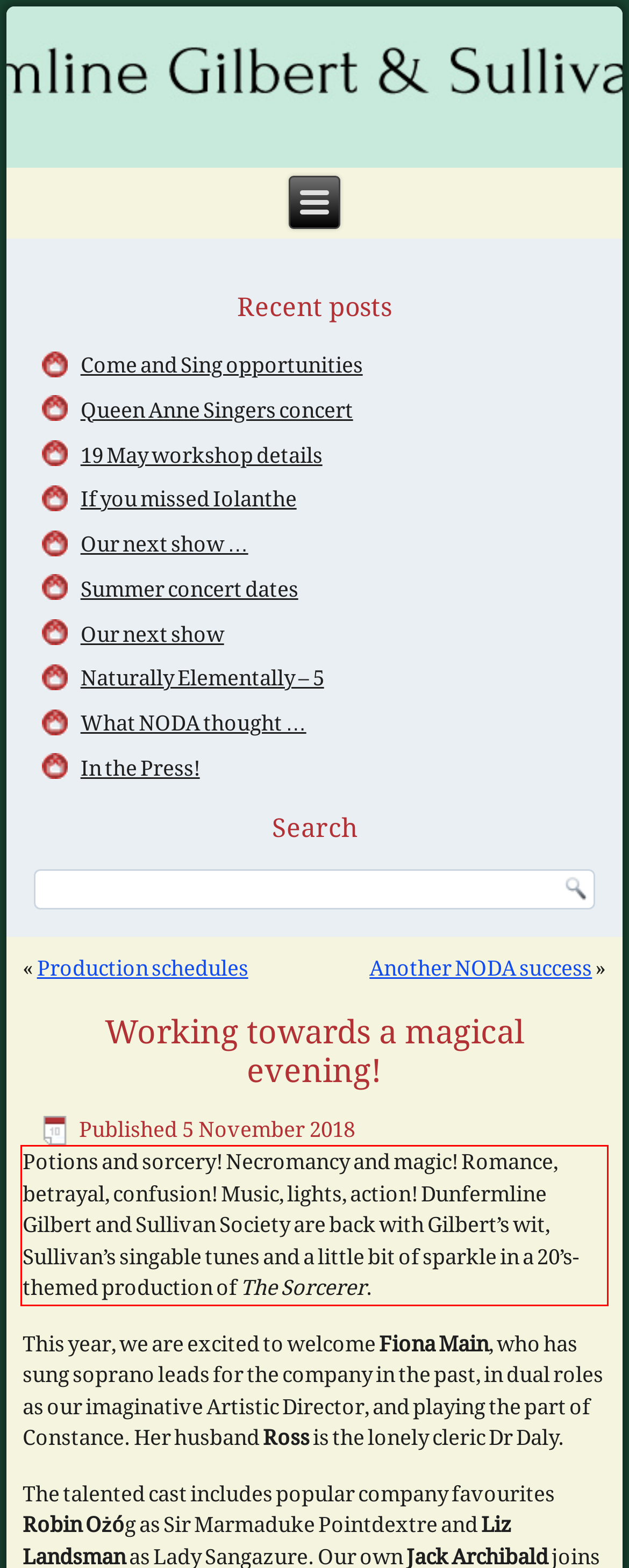Within the provided webpage screenshot, find the red rectangle bounding box and perform OCR to obtain the text content.

Potions and sorcery! Necromancy and magic! Romance, betrayal, confusion! Music, lights, action! Dunfermline Gilbert and Sullivan Society are back with Gilbert’s wit, Sullivan’s singable tunes and a little bit of sparkle in a 20’s-themed production of The Sorcerer.